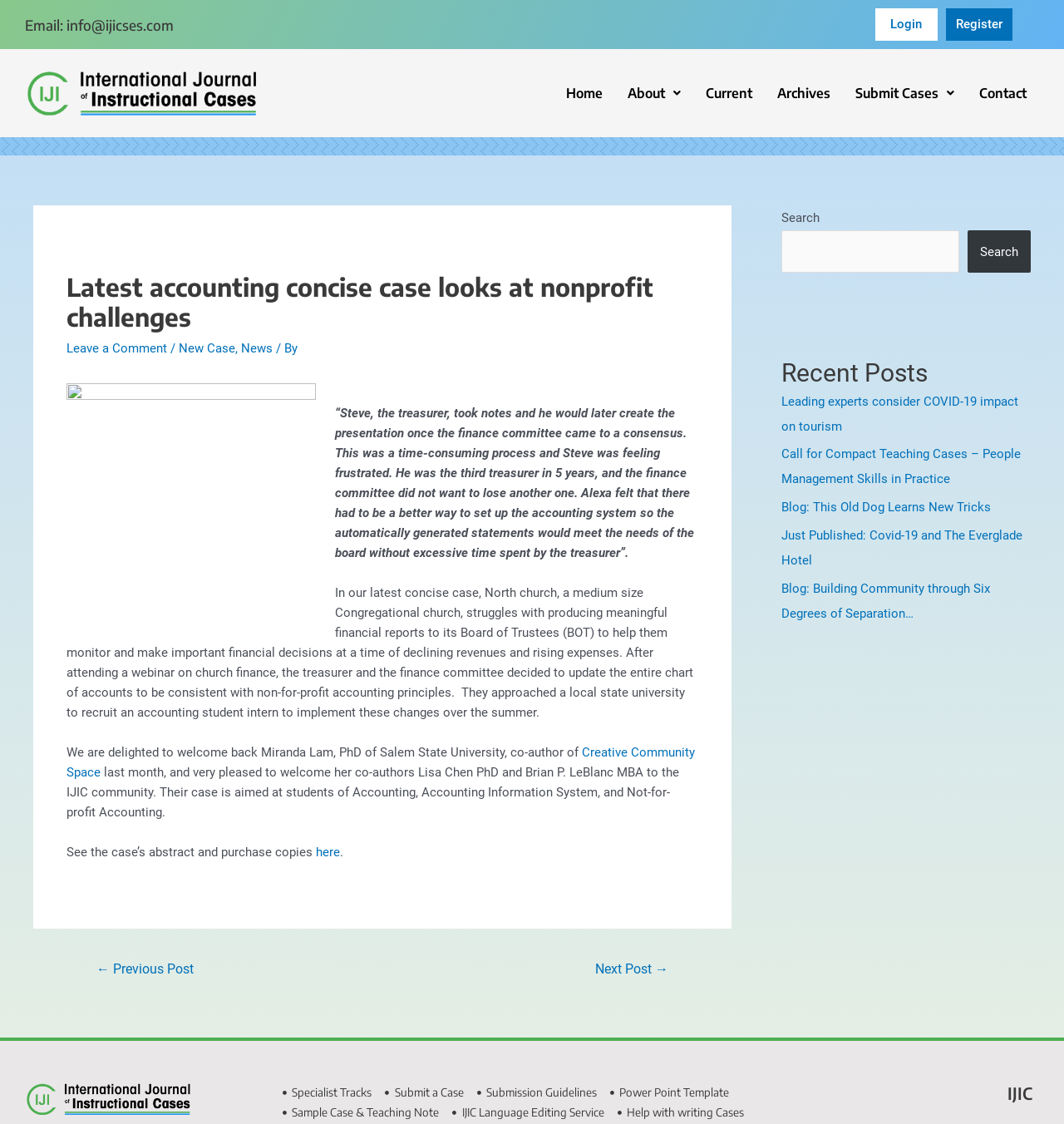Detail the various sections and features present on the webpage.

This webpage is about the International Journal of Instructional Cases (IJIC) and features a concise case study on nonprofit challenges in accounting. At the top of the page, there is a navigation menu with links to "Login", "Register", "Home", "About", "Current", "Archives", "Submit Cases", and "Contact". Below the navigation menu, there is a main content area with an article about the latest concise case study.

The article has a heading that reads "Latest accounting concise case looks at nonprofit challenges" and is followed by a brief description of the case study. There are also links to "Leave a Comment", "New Case", and "News" above the main text. The main text describes the case study, which is about a medium-sized Congregational church struggling with producing meaningful financial reports to its Board of Trustees.

To the right of the main content area, there is a search box with a label "Search" and a button to submit the search query. Below the search box, there is a section titled "Recent Posts" with links to several recent articles, including "Leading experts consider COVID-19 impact on tourism", "Call for Compact Teaching Cases – People Management Skills in Practice", and "Blog: This Old Dog Learns New Tricks".

At the bottom of the page, there are several links to resources, including "Specialist Tracks", "Submit a Case", "Submission Guidelines", "Power Point Template", "Sample Case & Teaching Note", "IJIC Language Editing Service", and "Help with writing Cases". There is also a heading "IJIC" at the very bottom of the page.